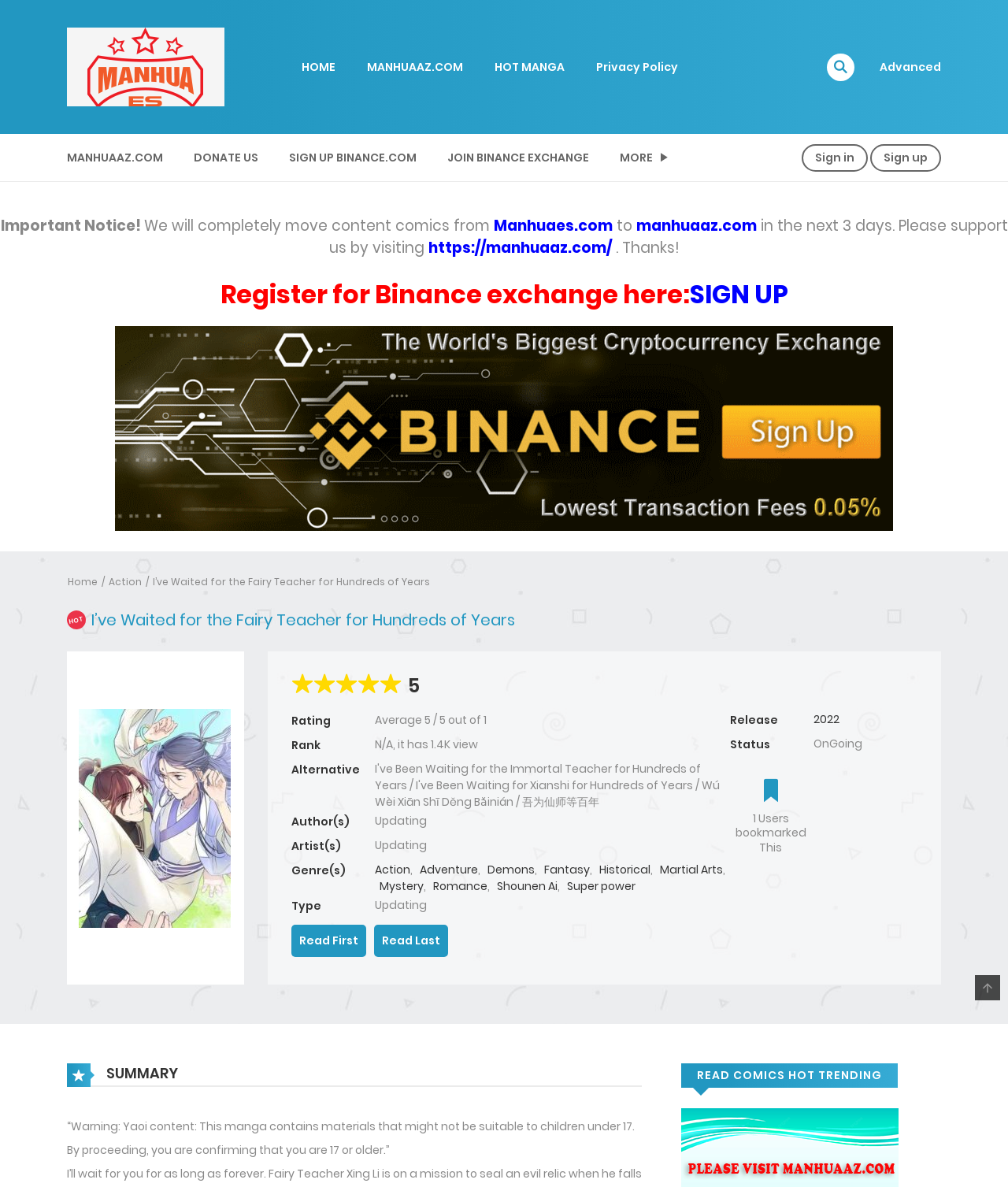What is the rating of the manga?
Use the information from the image to give a detailed answer to the question.

I found the answer by examining the 'Rating' section on the webpage, which is located below the manga title. The section contains the text 'Average' followed by a rating scale, indicating that the manga has an average rating.